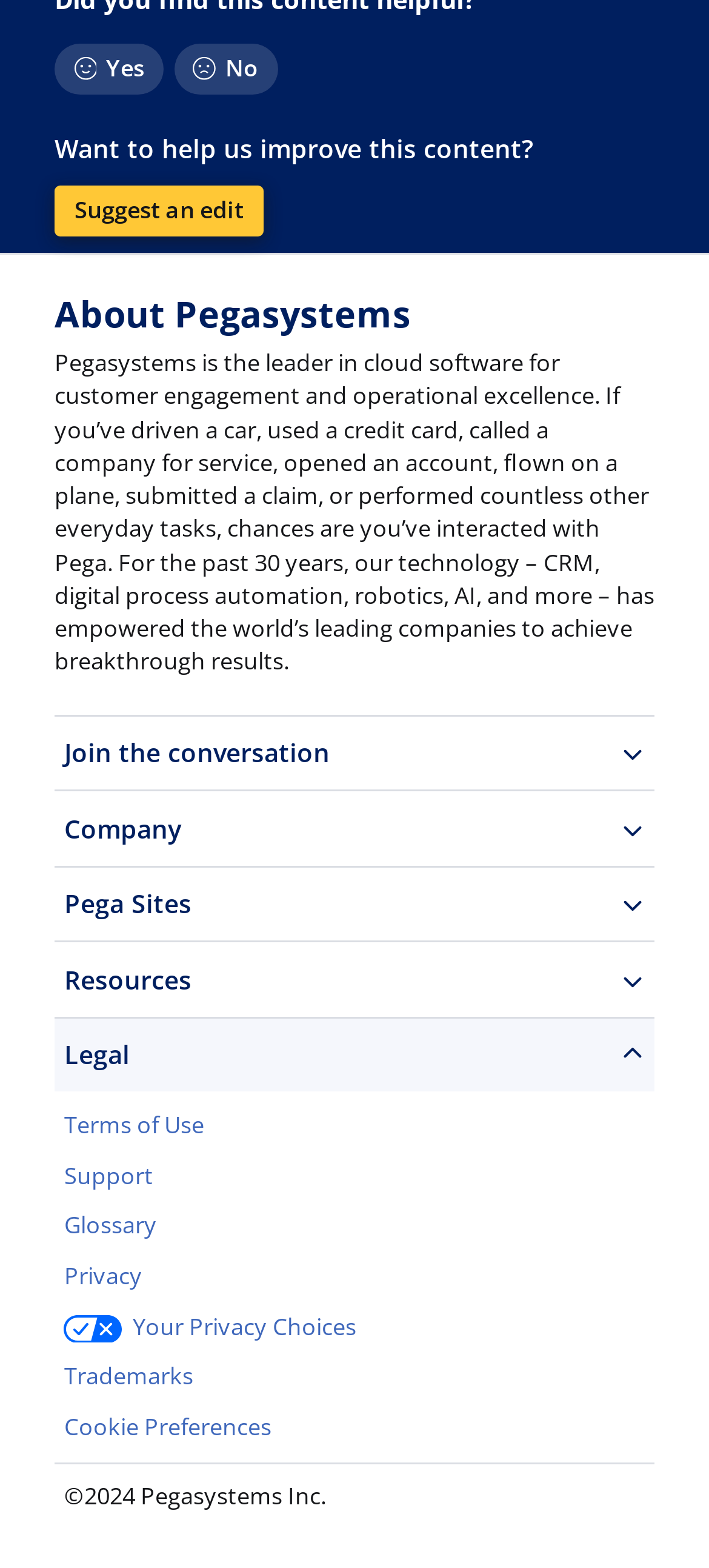Provide a brief response to the question below using one word or phrase:
How many buttons are there in the 'Footer links' section?

4